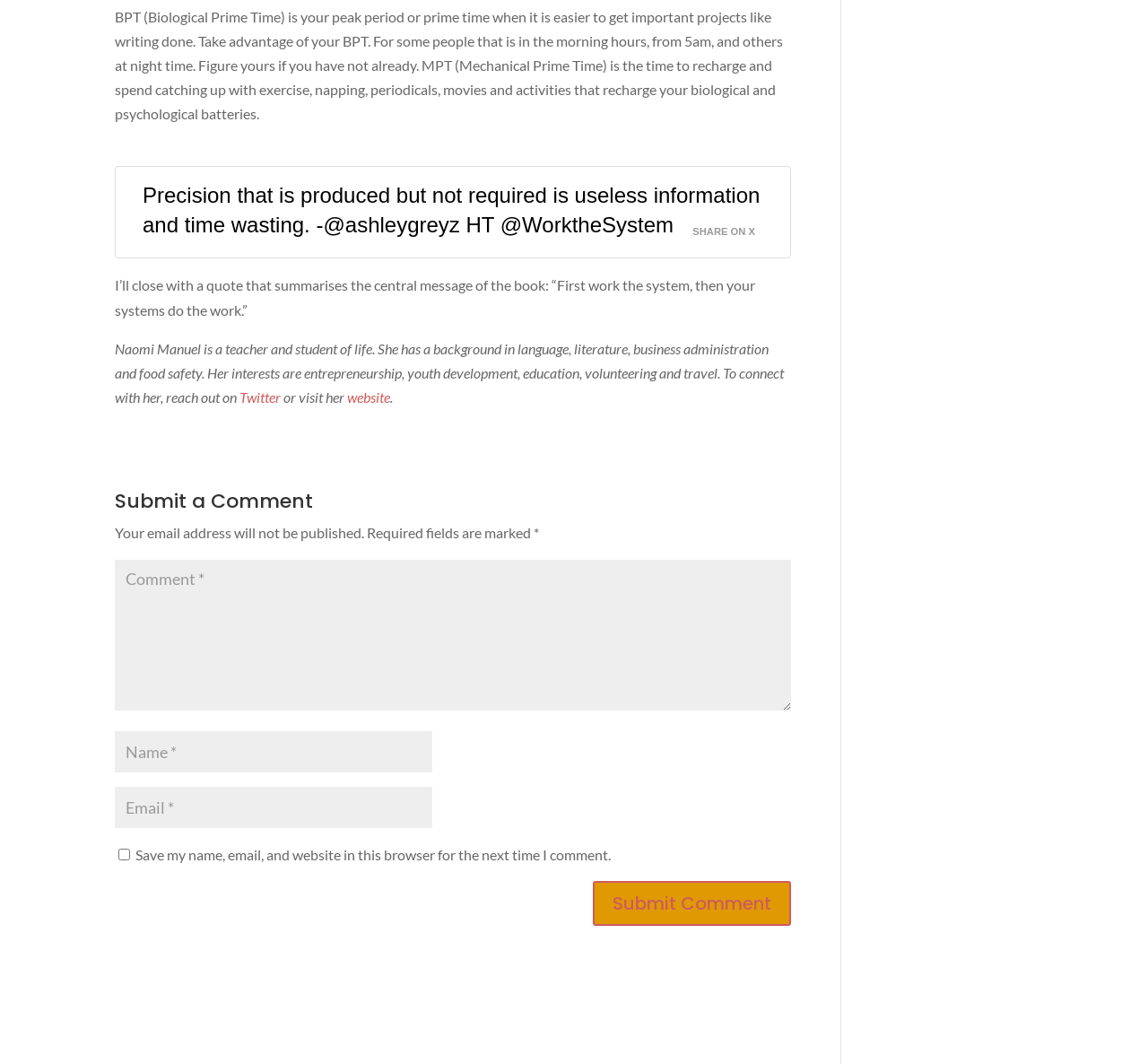Predict the bounding box coordinates of the area that should be clicked to accomplish the following instruction: "Follow Naomi Manuel on Twitter". The bounding box coordinates should consist of four float numbers between 0 and 1, i.e., [left, top, right, bottom].

[0.209, 0.365, 0.247, 0.381]